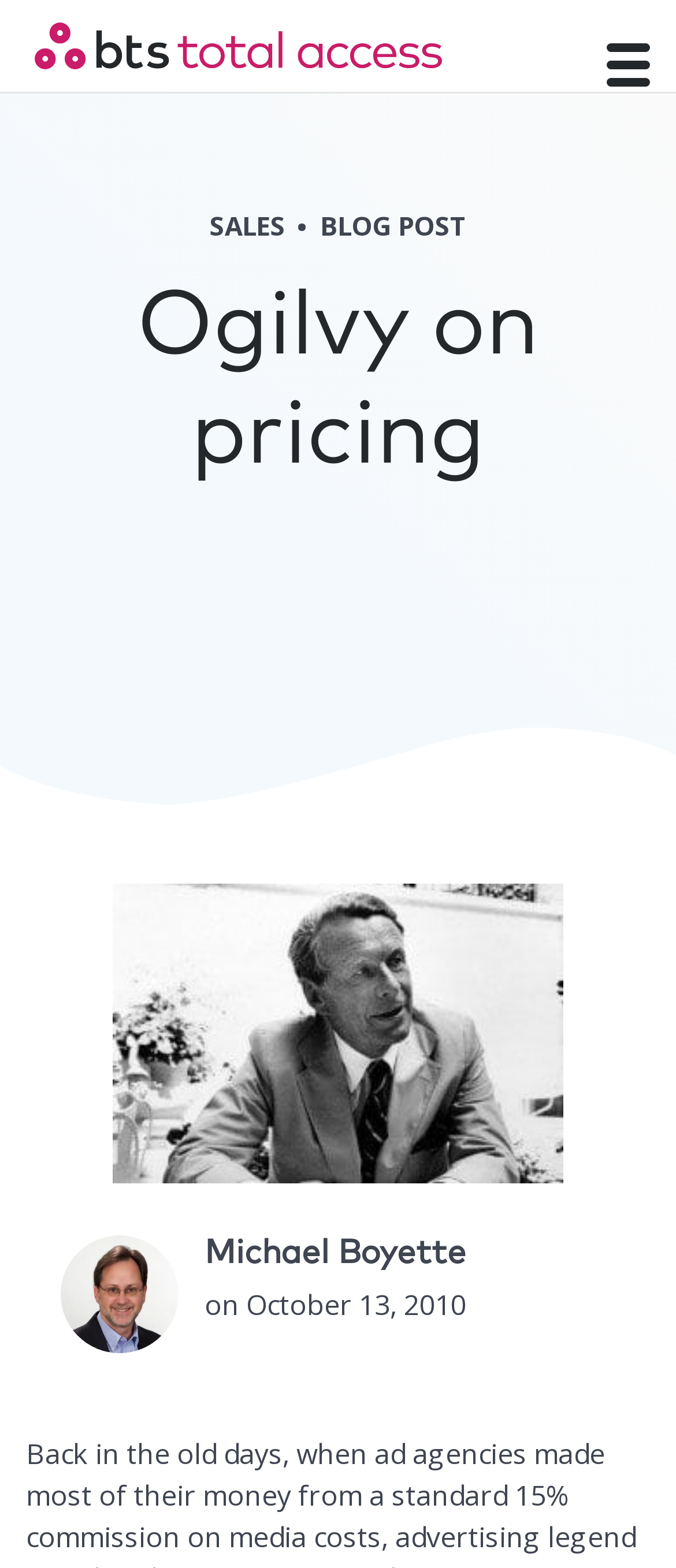When was the blog post published?
Based on the image, answer the question in a detailed manner.

I determined the publication date by looking at the static text 'on October 13, 2010' which is located in the figure caption, indicating the date when the blog post was published.